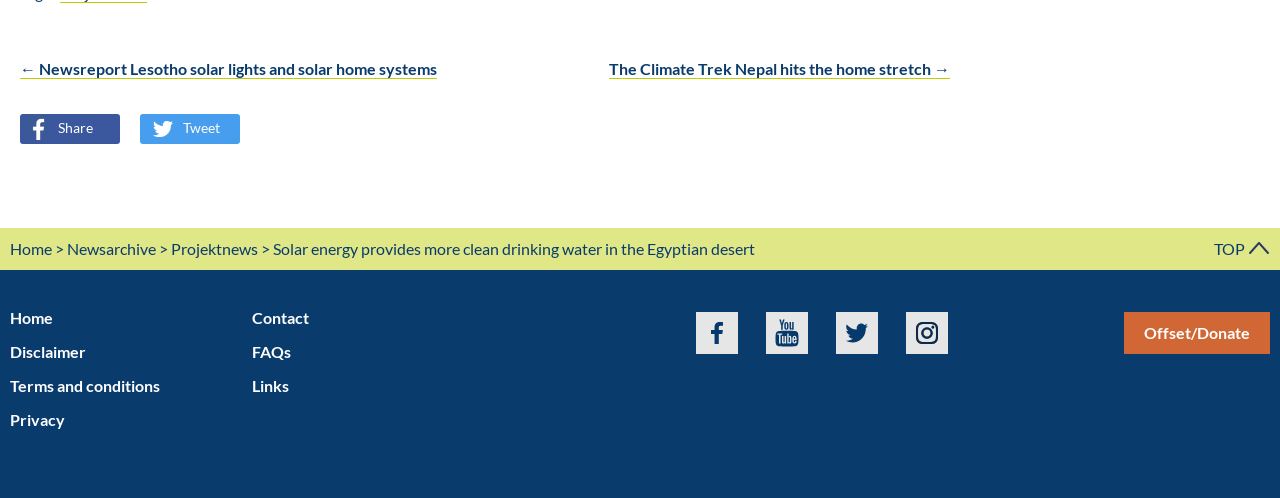How many links are present in the footer section?
From the image, provide a succinct answer in one word or a short phrase.

11